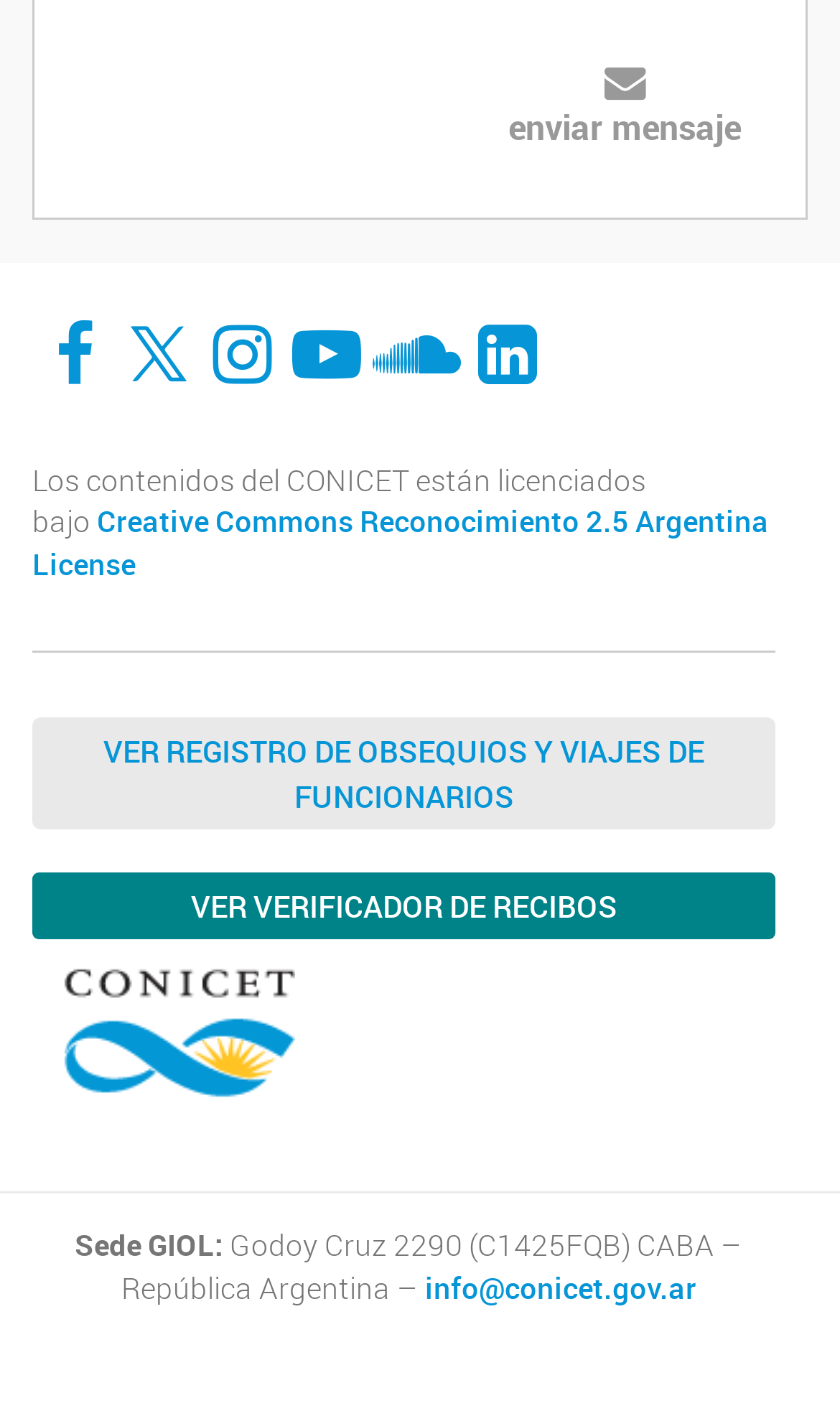What is the license for CONICET's contents?
Provide an in-depth and detailed answer to the question.

I found the text 'Los contenidos del CONICET están licenciados bajo' followed by a link to 'Creative Commons Reconocimiento 2.5 Argentina License', which indicates that this is the license for CONICET's contents.